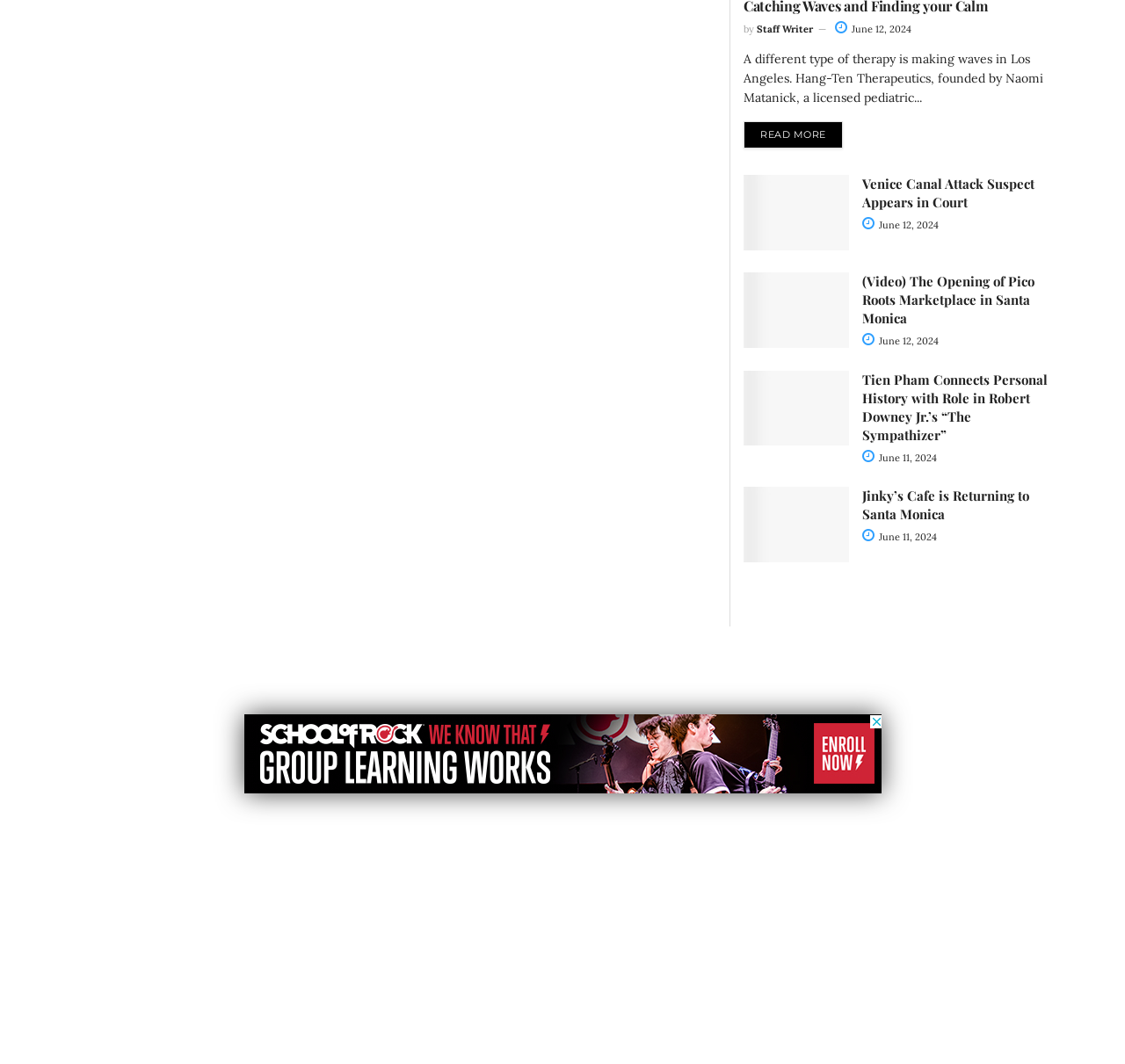Who is the founder of Hang-Ten Therapeutics?
Please provide a single word or phrase in response based on the screenshot.

Naomi Matanick